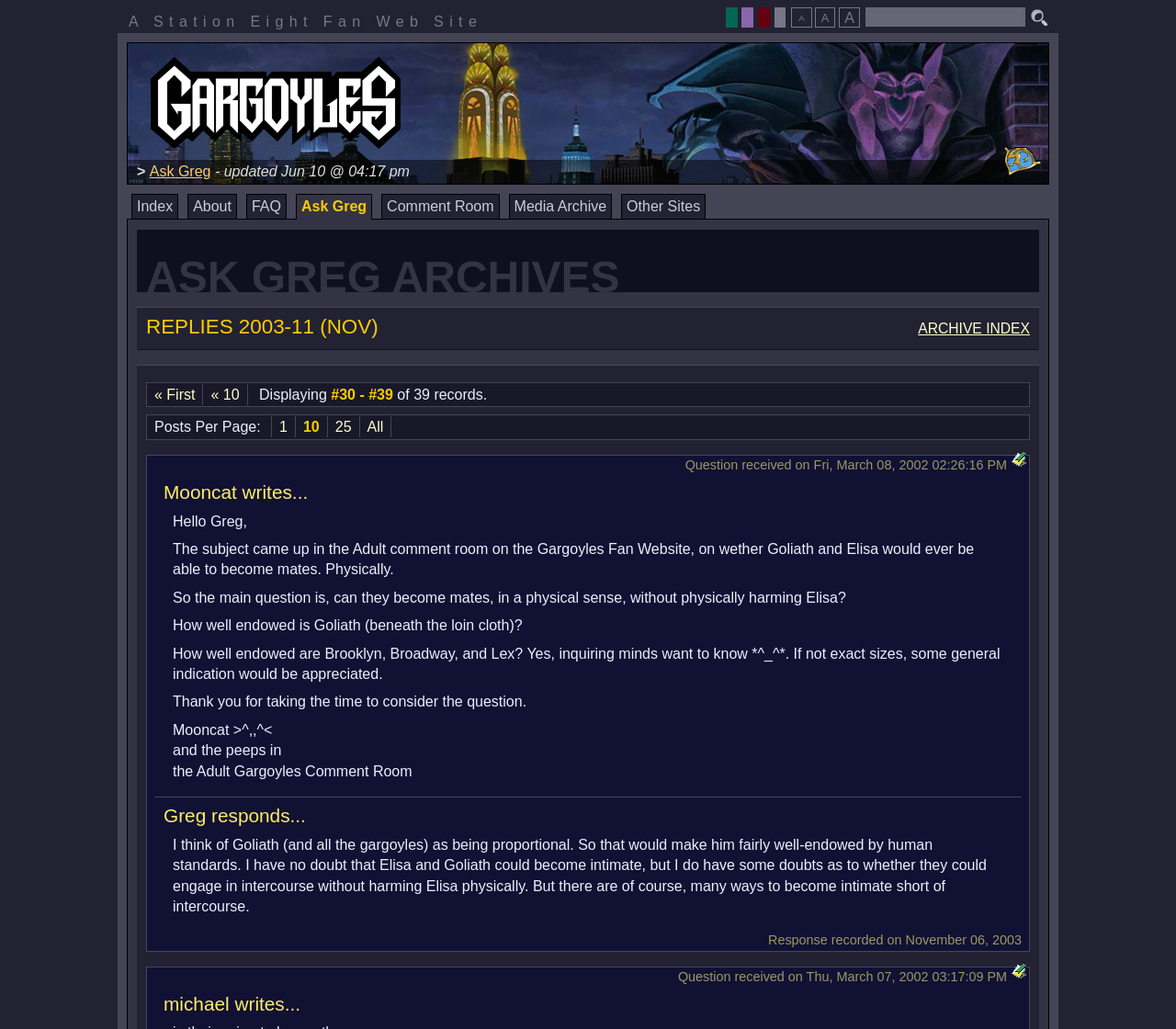What is the response of Greg to Mooncat's question?
Please respond to the question with a detailed and thorough explanation.

Greg responds to Mooncat's question by saying that he thinks of Goliath as being proportional, and that while Elisa and Goliath could become intimate, he doubts they could engage in intercourse without harming Elisa physically.